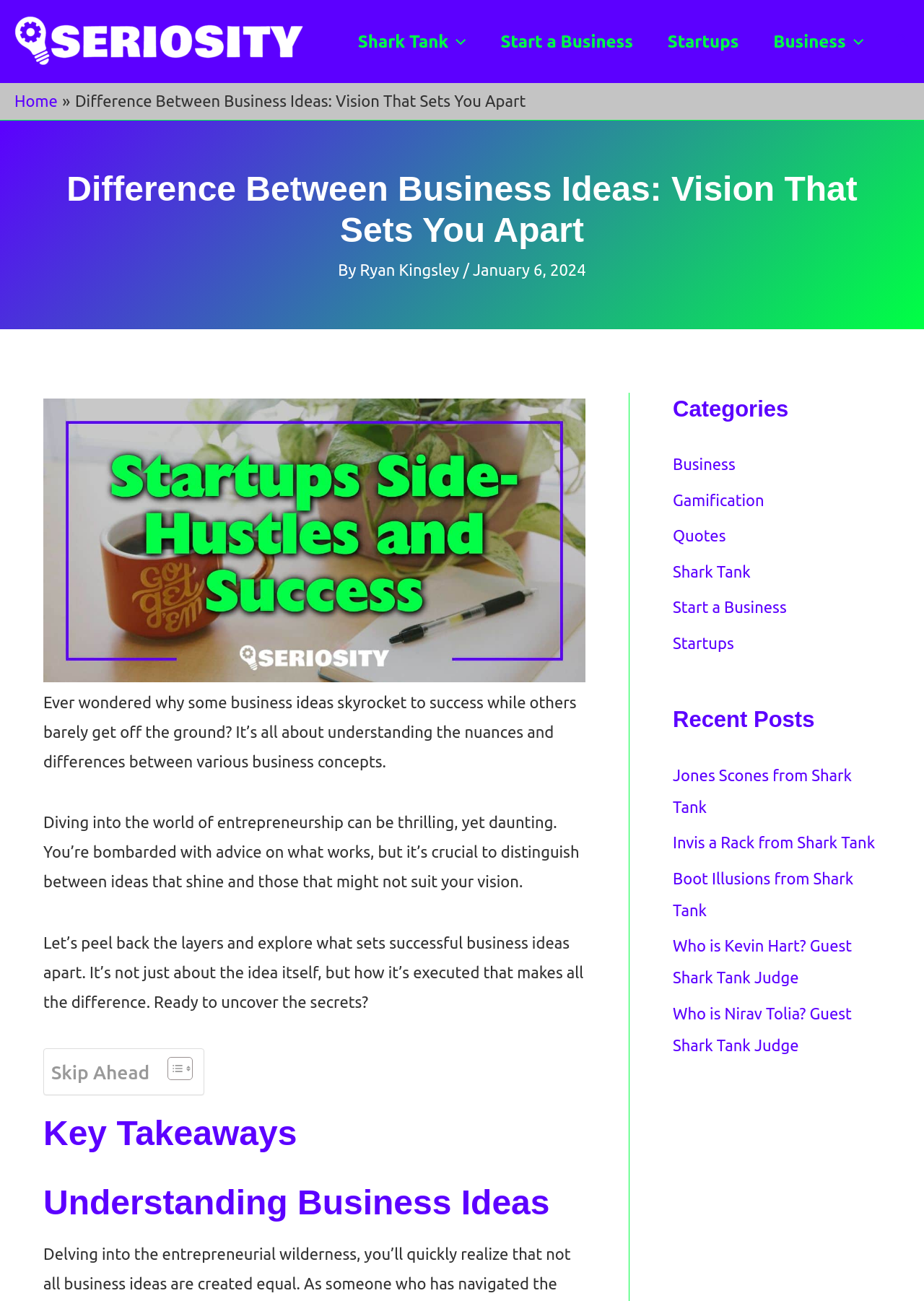What is the date of the article?
Carefully analyze the image and provide a thorough answer to the question.

The date of the article can be found by looking at the text next to the author's name, which is 'January 6, 2024'.